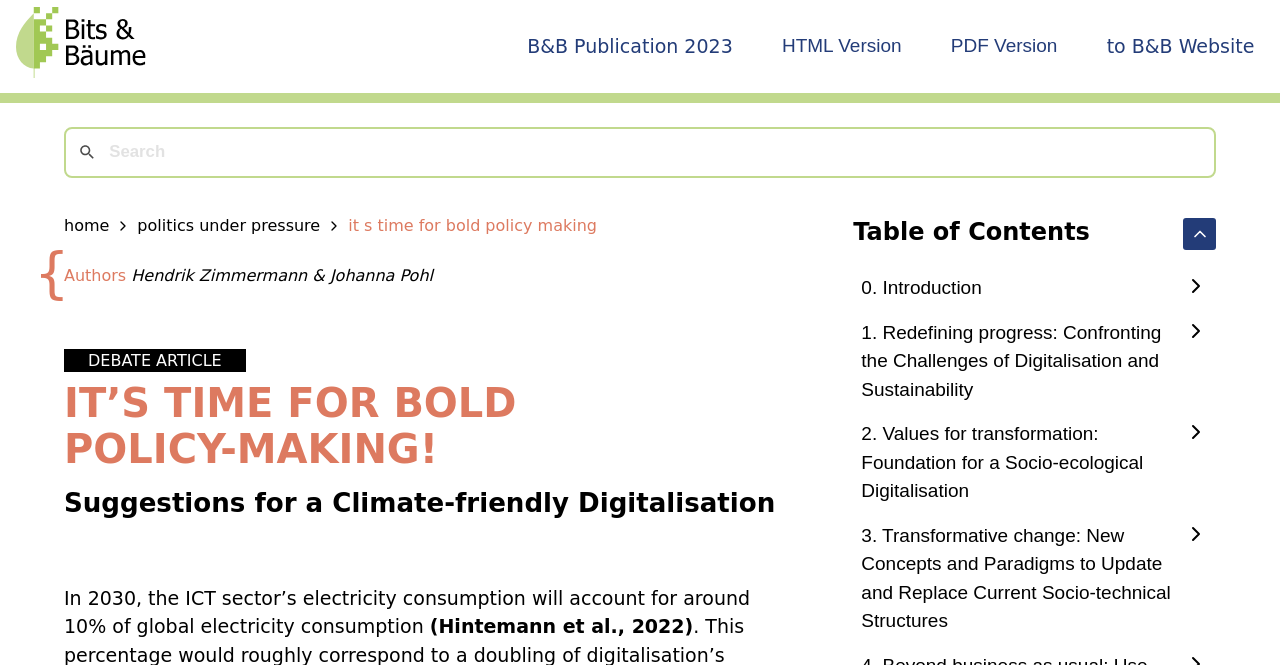Ascertain the bounding box coordinates for the UI element detailed here: "parent_node: B&B Publication 2023". The coordinates should be provided as [left, top, right, bottom] with each value being a float between 0 and 1.

[0.012, 0.011, 0.114, 0.129]